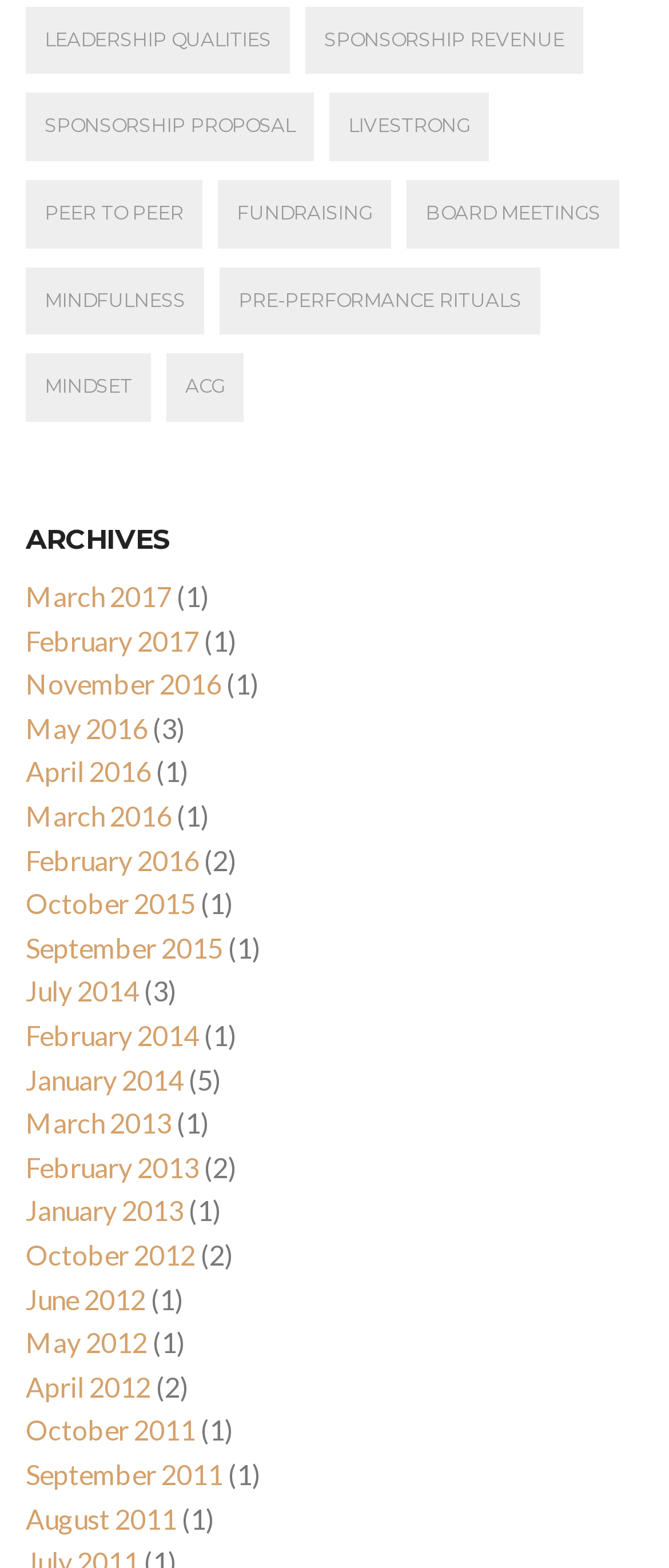What is the category of links above 'ARCHIVES'?
Refer to the image and provide a one-word or short phrase answer.

Leadership and sponsorship